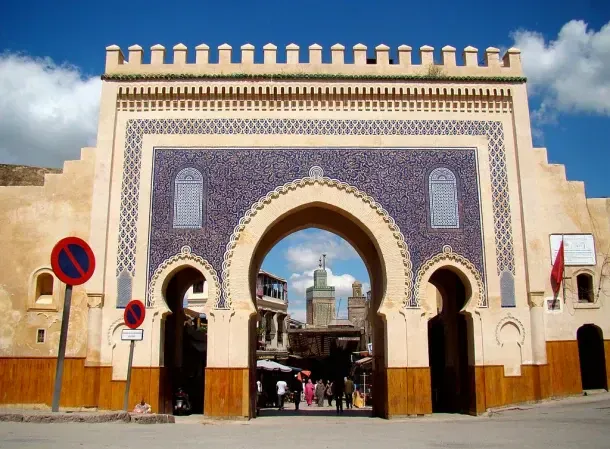What is the cultural significance of the gate?
Observe the image and answer the question with a one-word or short phrase response.

rich cultural heritage